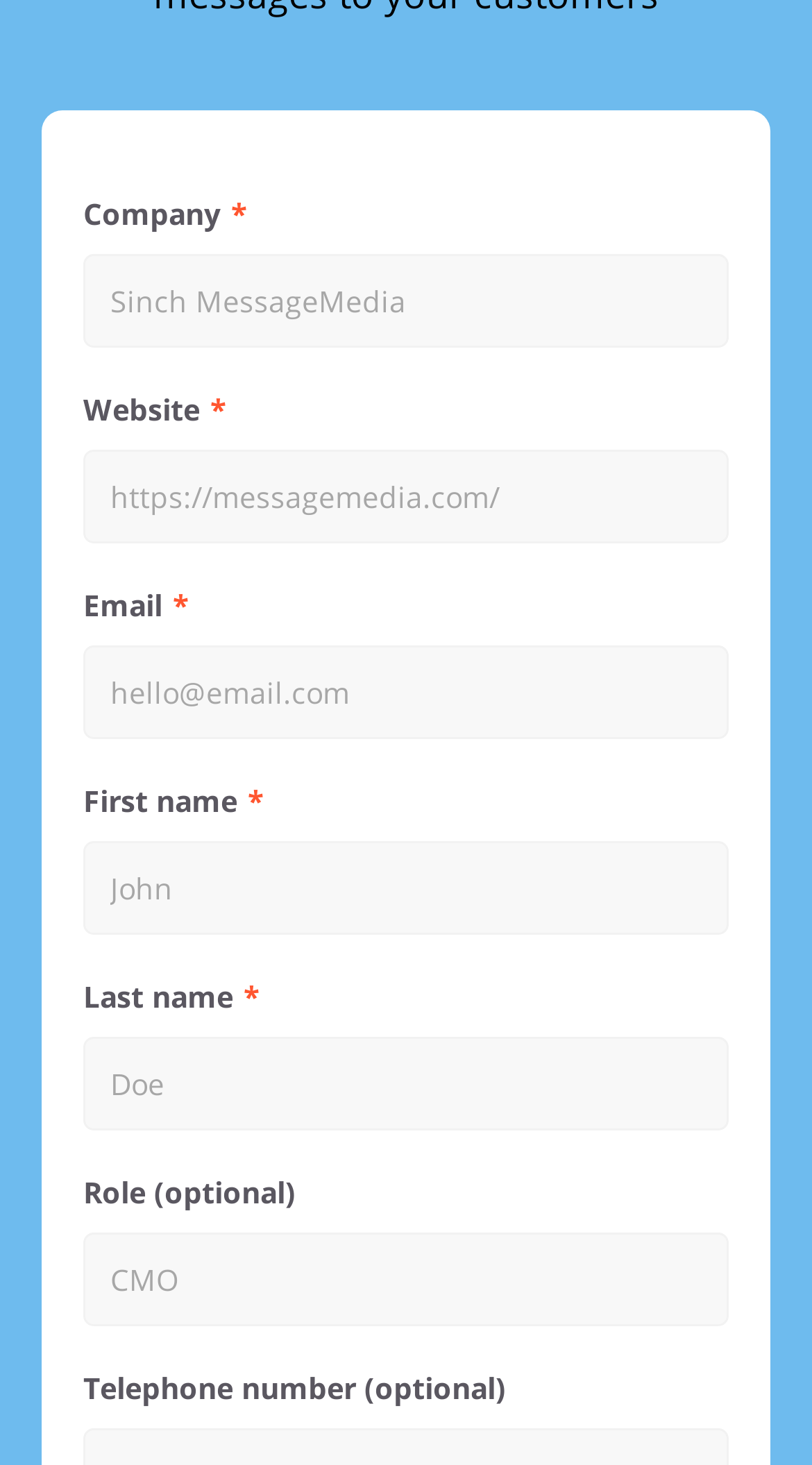How many textboxes are there in total?
Kindly give a detailed and elaborate answer to the question.

There are 7 textboxes in total, including 5 required fields ('Company', 'Website', 'Email', 'First name', 'Last name') and 2 optional fields ('Role (optional)', 'Telephone number (optional)').